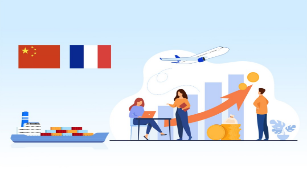What does the airplane symbolize?
Respond with a short answer, either a single word or a phrase, based on the image.

International trade and connectivity